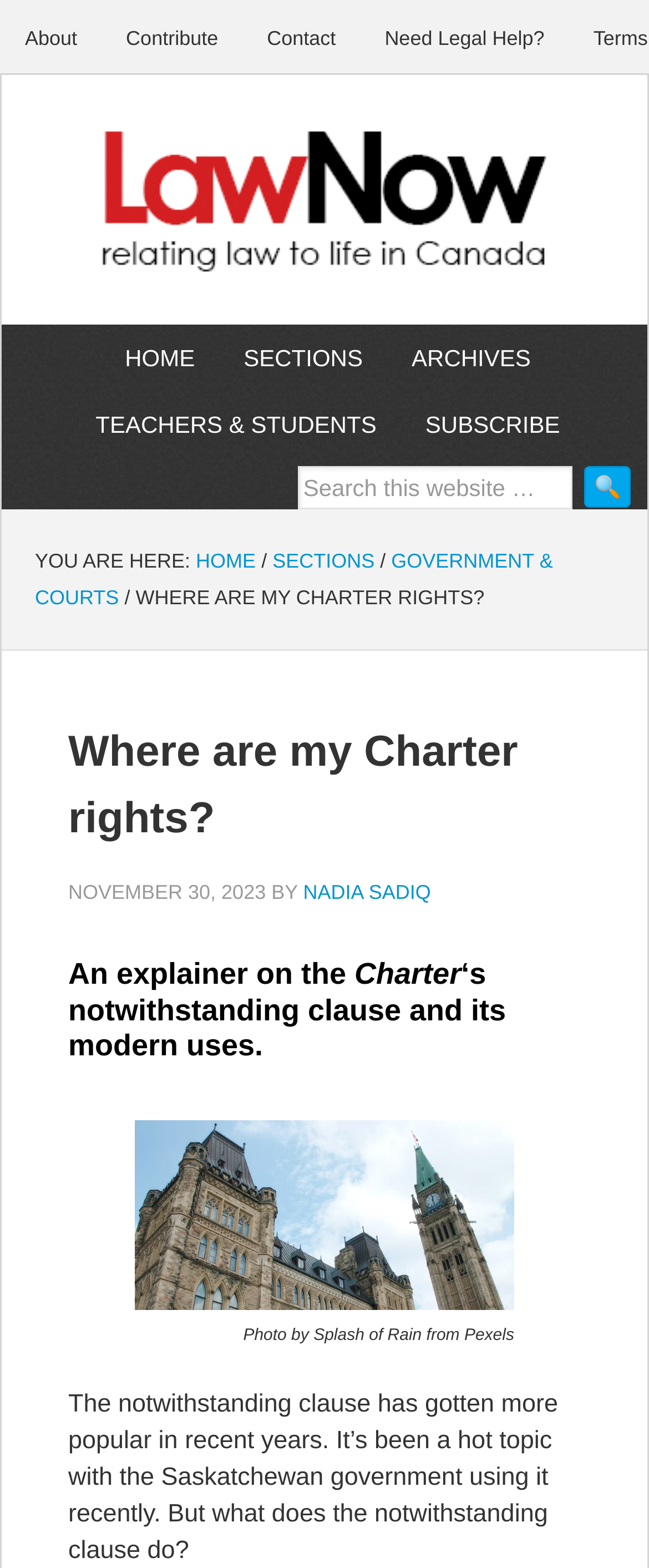Identify the bounding box coordinates of the section that should be clicked to achieve the task described: "Click on the 'GOVERNMENT & COURTS' link".

[0.054, 0.35, 0.852, 0.389]